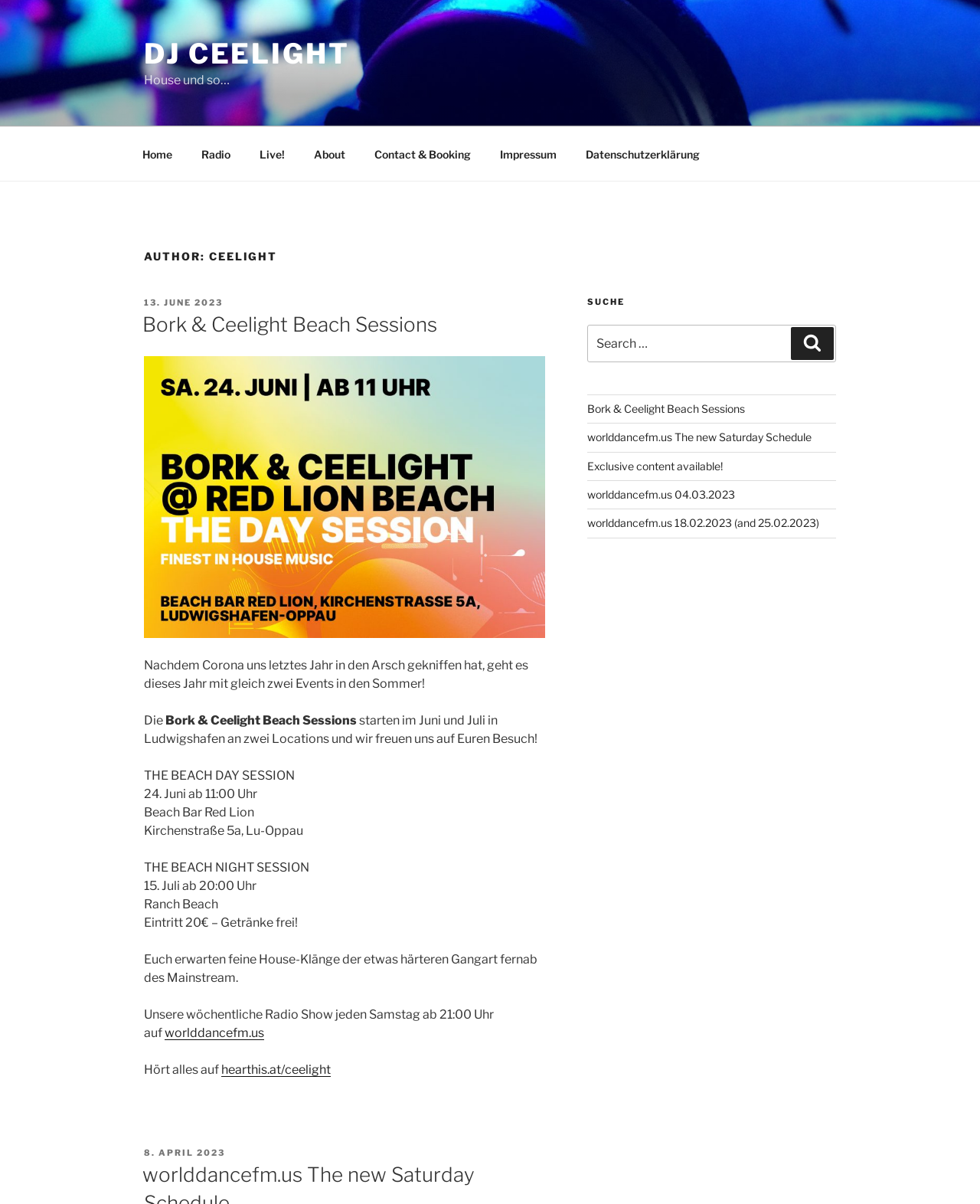Answer the question using only one word or a concise phrase: What is the name of the DJ?

Ceelight